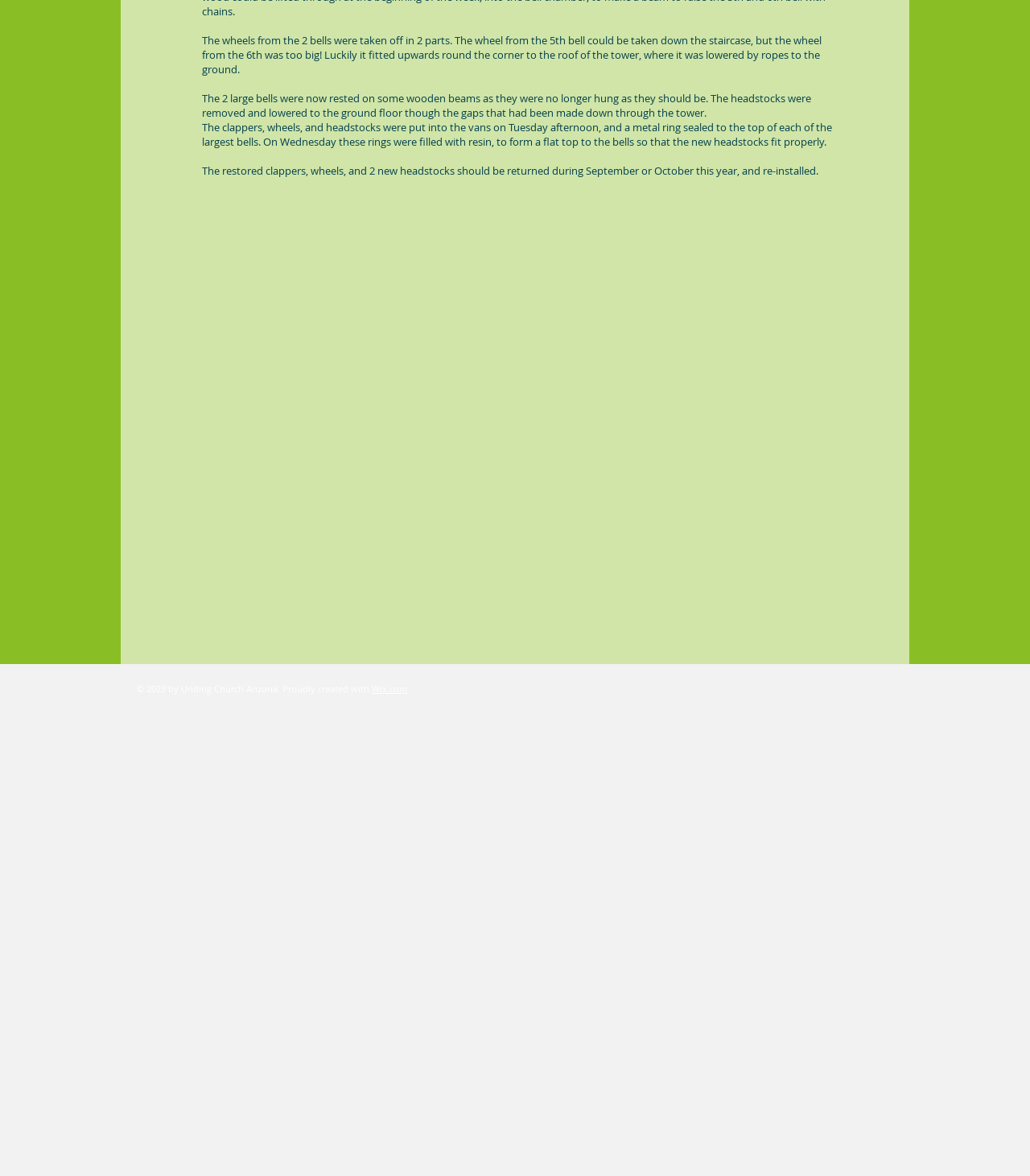Find the bounding box coordinates for the element described here: "alt="Periodic Table Poster"".

None